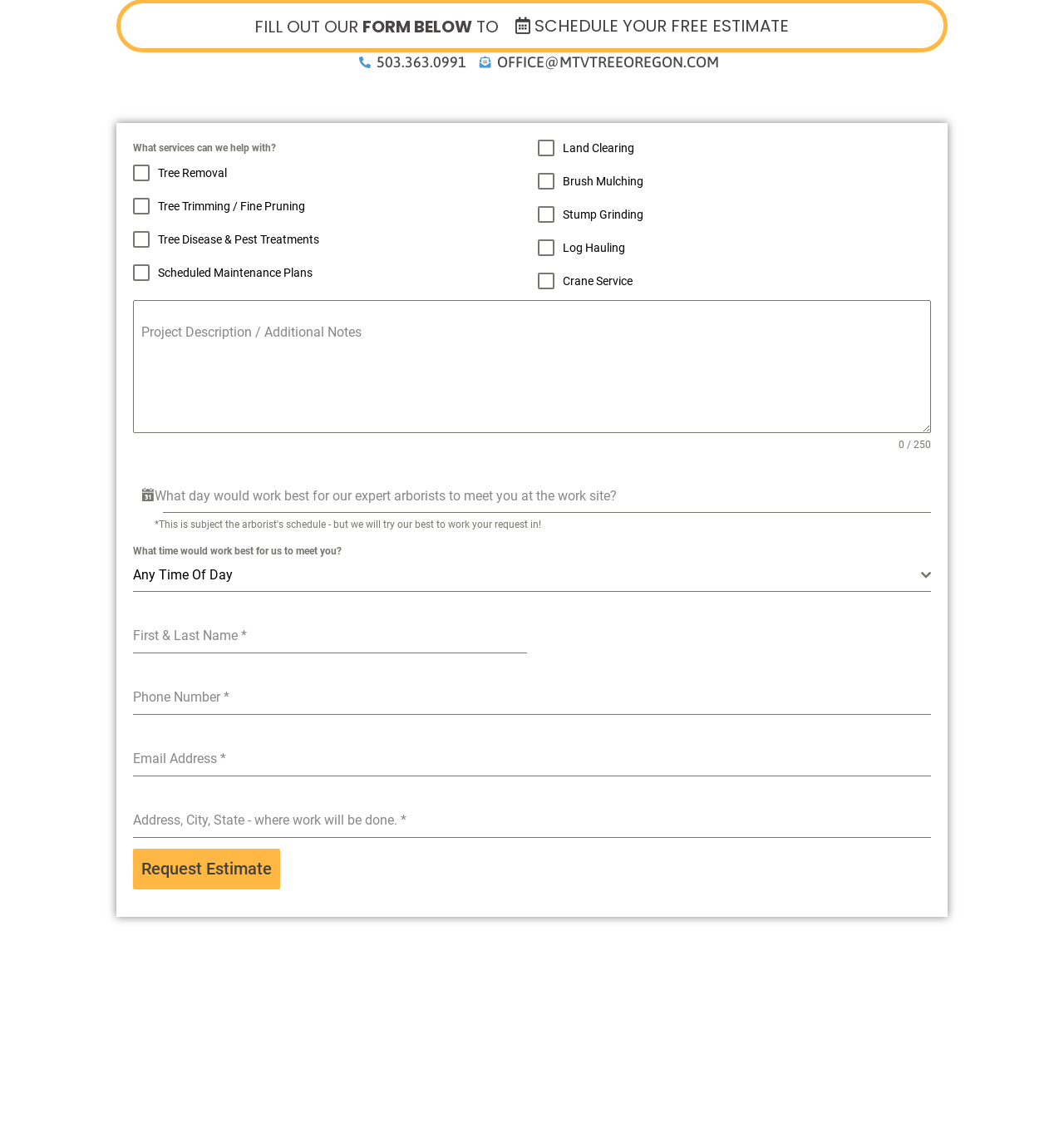Respond to the following question with a brief word or phrase:
What is the company's area of operation?

Salem, Portland, Beaverton, Hillsboro, OR